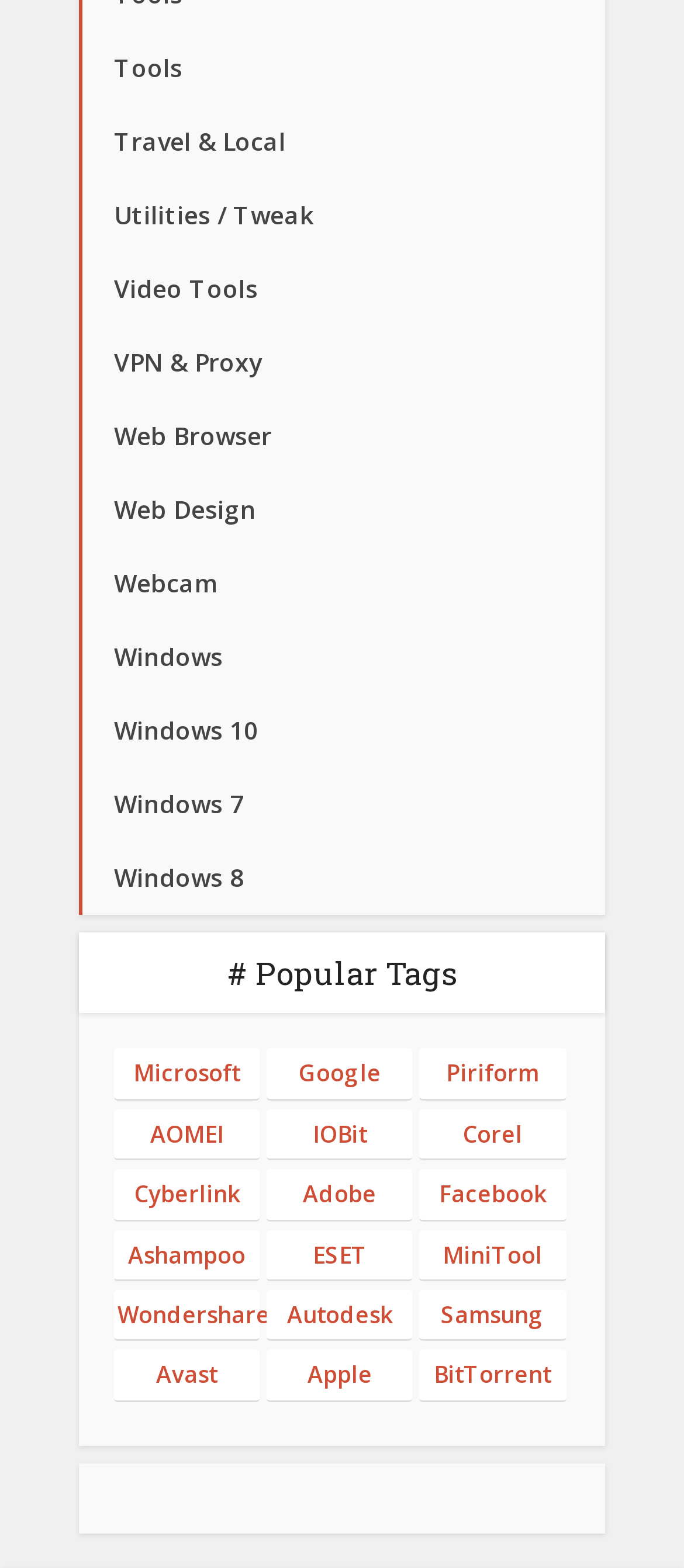How many categories are listed?
Based on the image, answer the question with as much detail as possible.

I counted the number of links in the top section of the webpage, which are 'Tools', 'Travel & Local', 'Utilities / Tweak', 'Video Tools', 'VPN & Proxy', 'Web Browser', 'Web Design', 'Webcam', and 'Windows'. There are 9 categories in total.